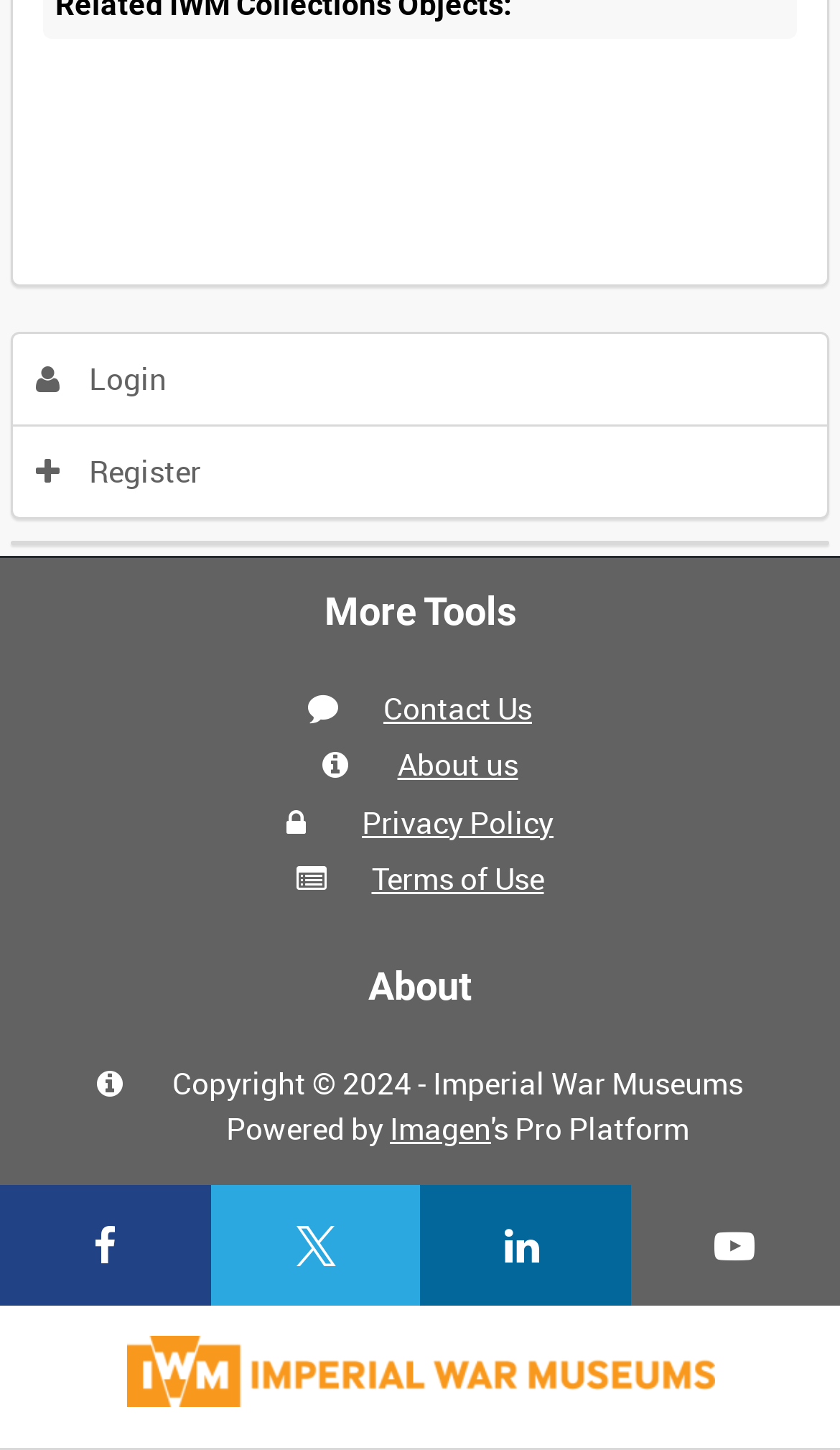Please locate the clickable area by providing the bounding box coordinates to follow this instruction: "Read About us".

[0.473, 0.513, 0.617, 0.541]